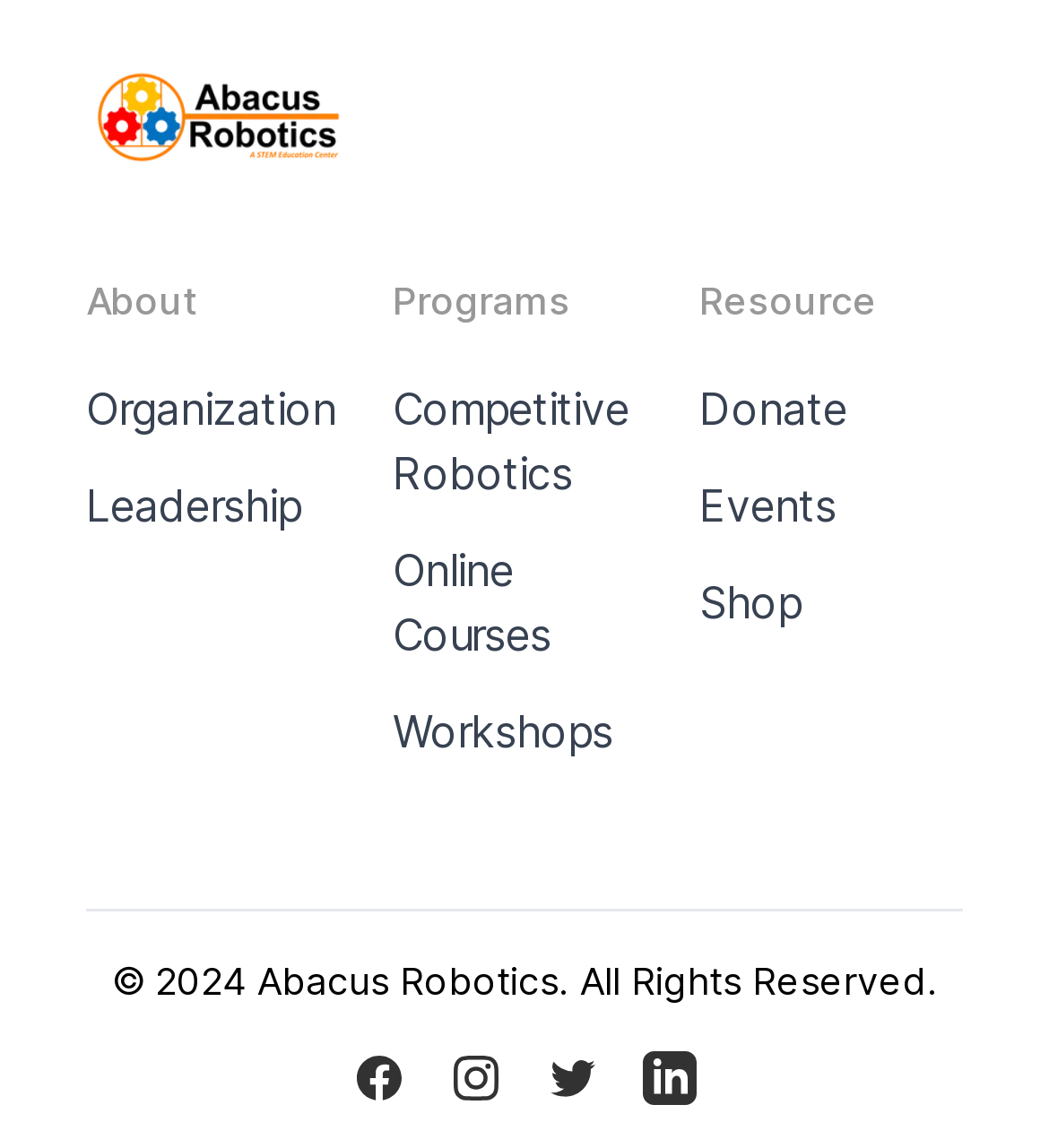Provide a brief response to the question below using a single word or phrase: 
How many main sections are there?

3